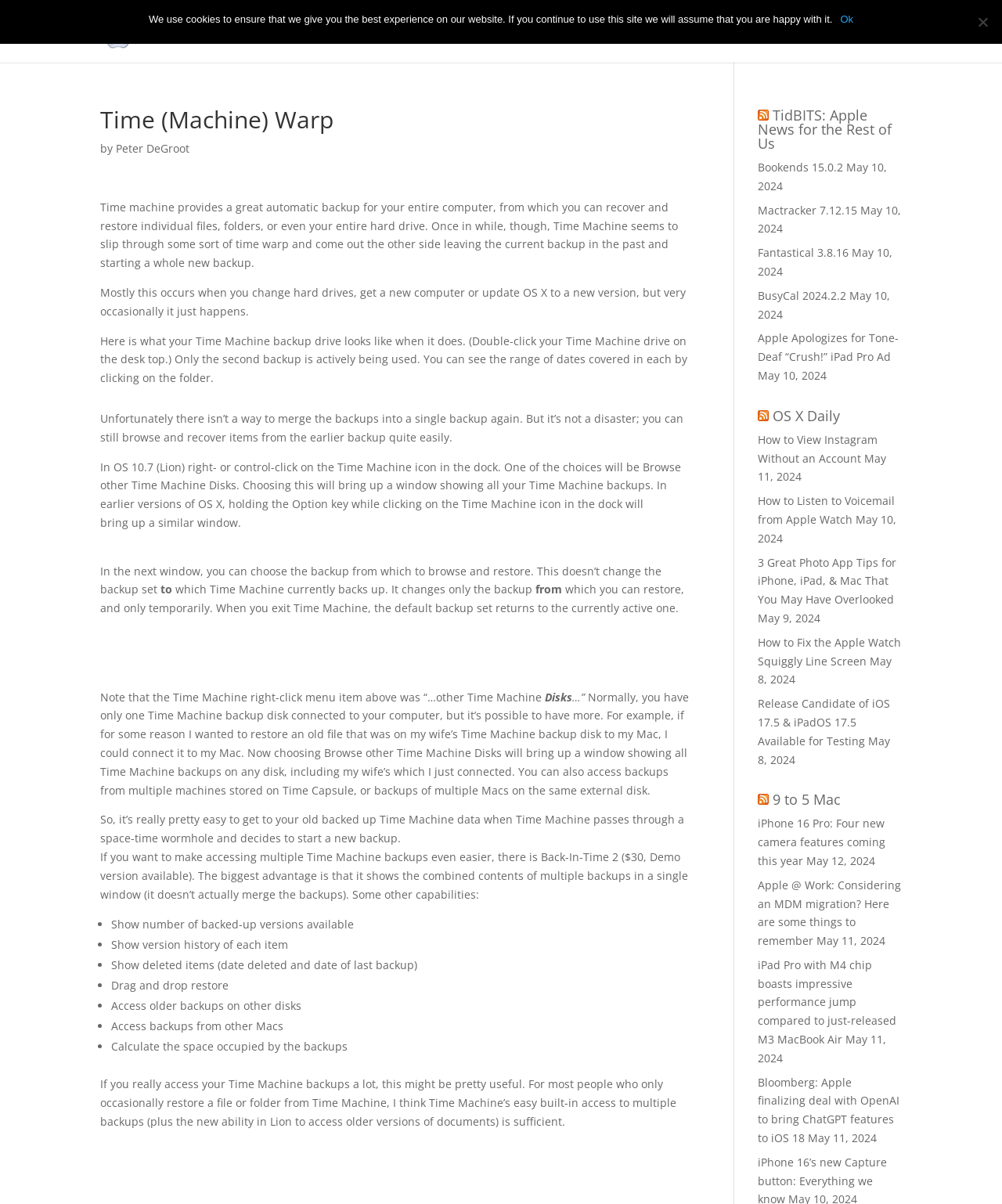Identify and extract the heading text of the webpage.

Time (Machine) Warp